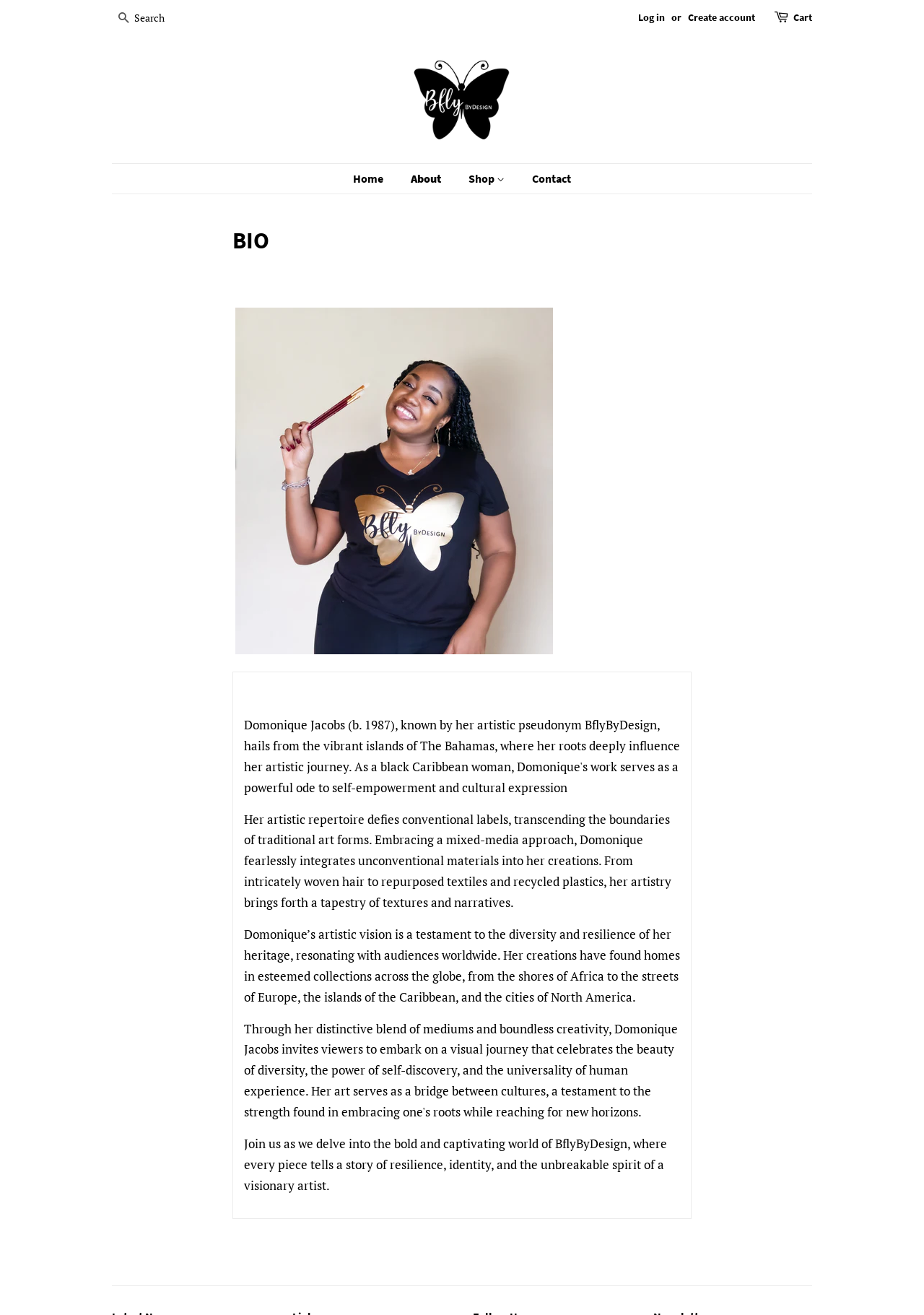Identify the bounding box coordinates of the clickable region necessary to fulfill the following instruction: "Search for something". The bounding box coordinates should be four float numbers between 0 and 1, i.e., [left, top, right, bottom].

[0.121, 0.005, 0.146, 0.023]